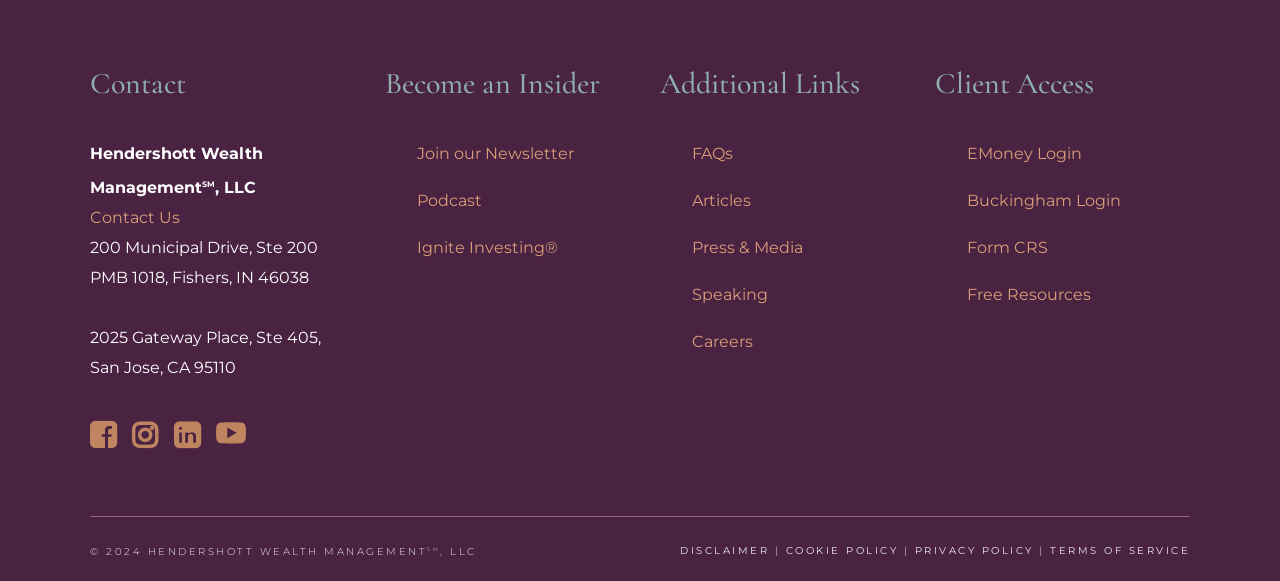Give the bounding box coordinates for this UI element: "Form CRS". The coordinates should be four float numbers between 0 and 1, arranged as [left, top, right, bottom].

[0.755, 0.401, 0.93, 0.453]